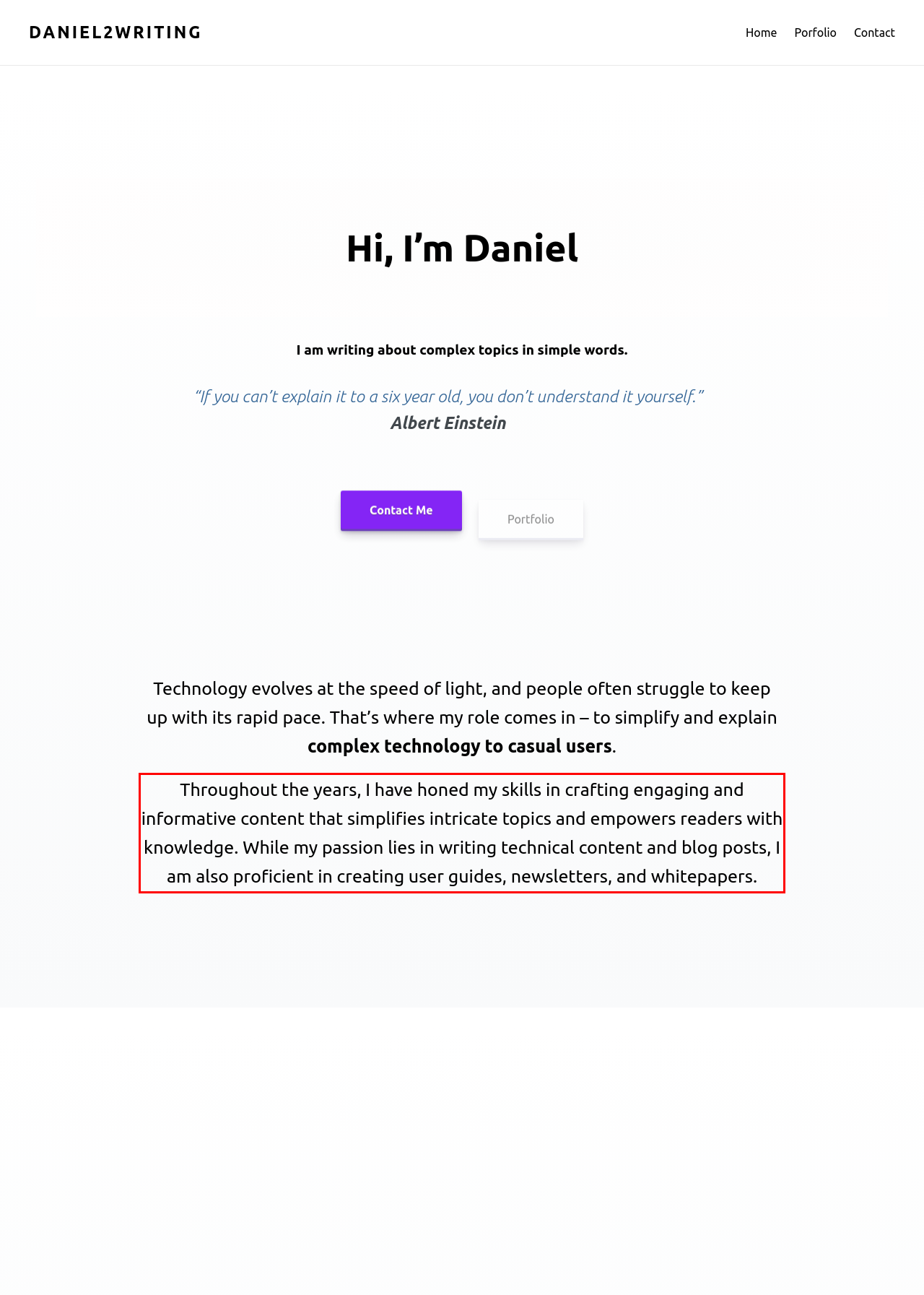Observe the screenshot of the webpage, locate the red bounding box, and extract the text content within it.

Throughout the years, I have honed my skills in crafting engaging and informative content that simplifies intricate topics and empowers readers with knowledge. While my passion lies in writing technical content and blog posts, I am also proficient in creating user guides, newsletters, and whitepapers.